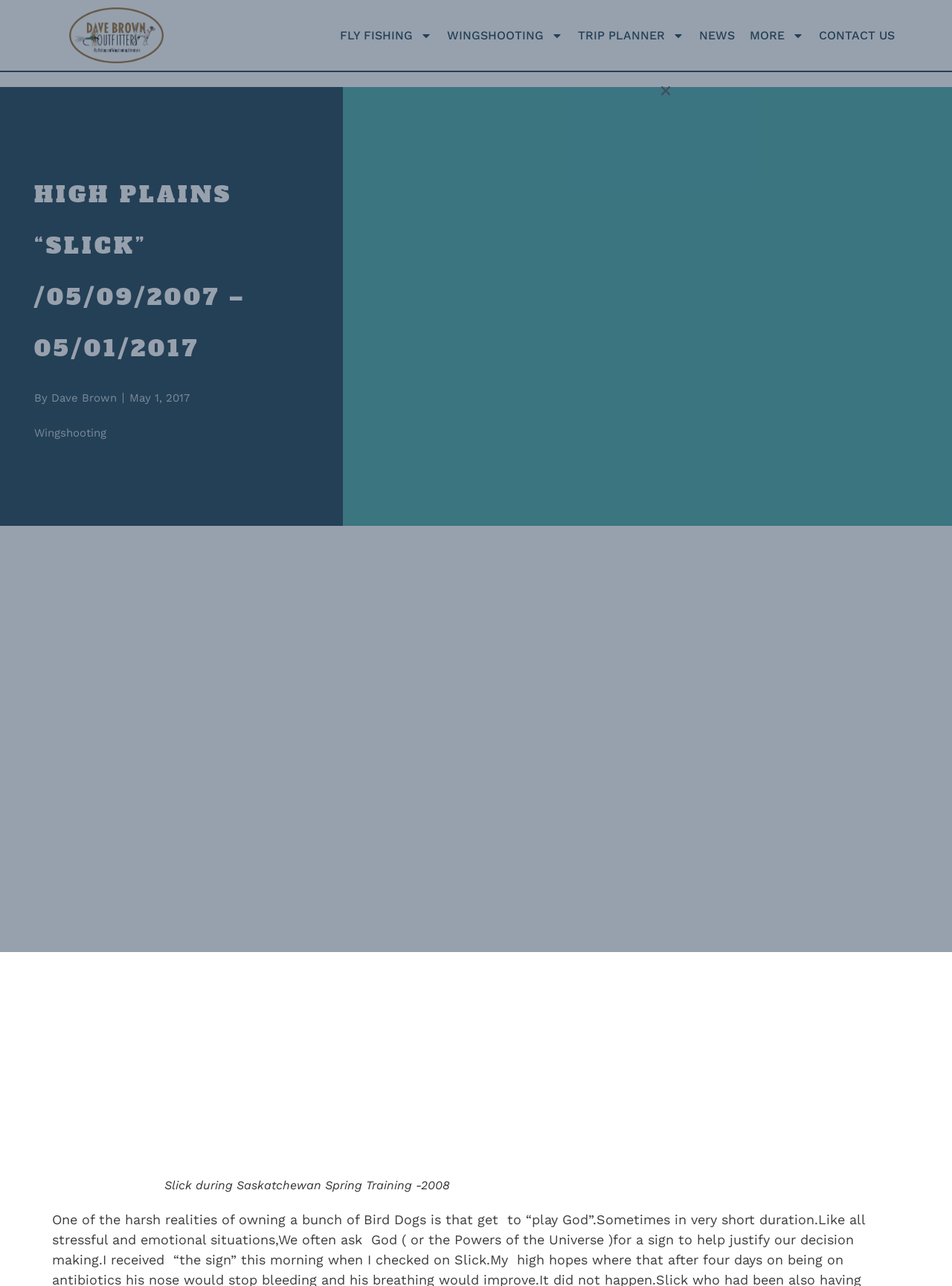Determine the bounding box coordinates for the clickable element required to fulfill the instruction: "View the image of Slick during Saskatchewan Spring Training -2008". Provide the coordinates as four float numbers between 0 and 1, i.e., [left, top, right, bottom].

[0.173, 0.431, 0.827, 0.929]